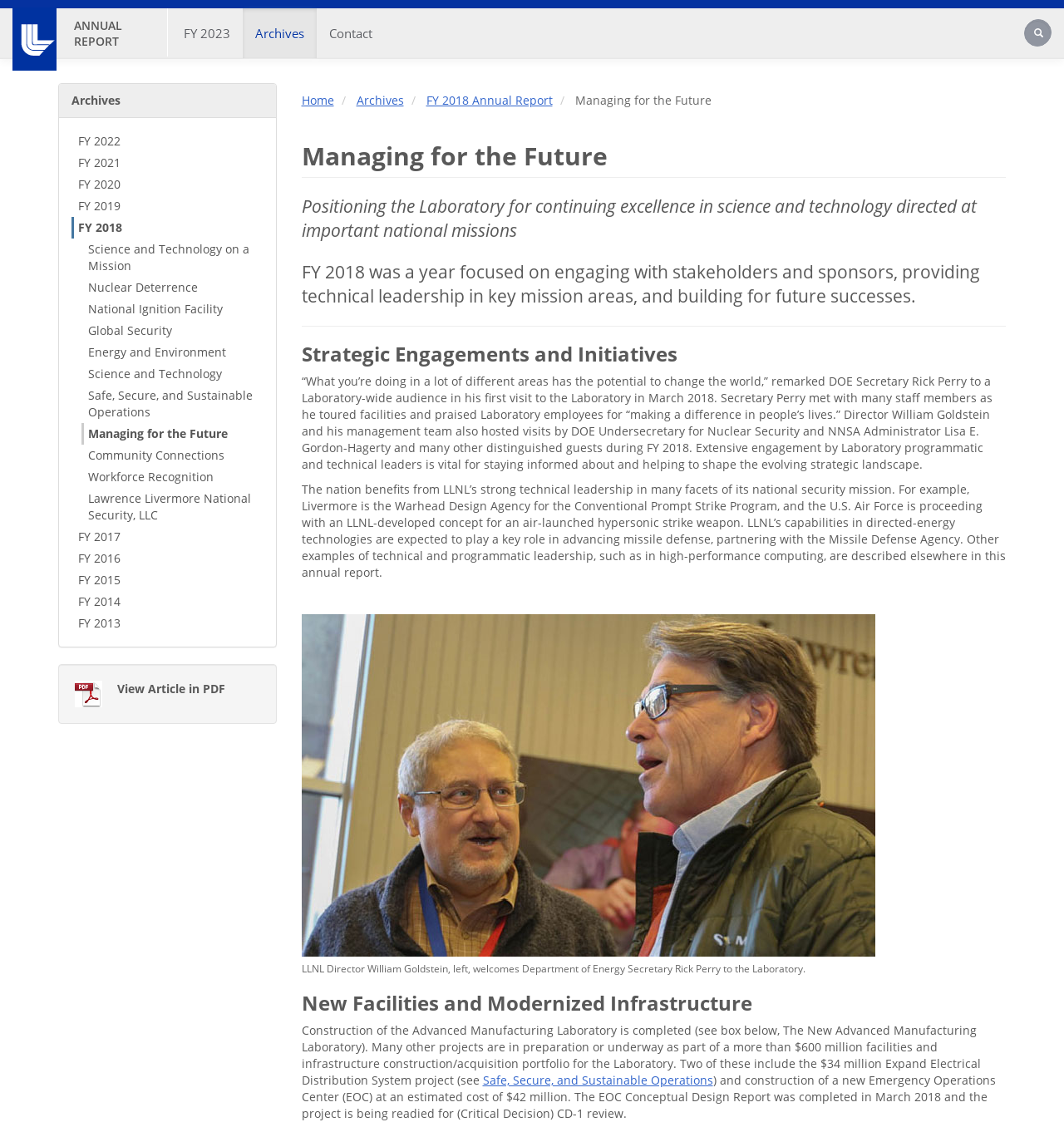What is the name of the laboratory?
Answer the question using a single word or phrase, according to the image.

Lawrence Livermore National Laboratory